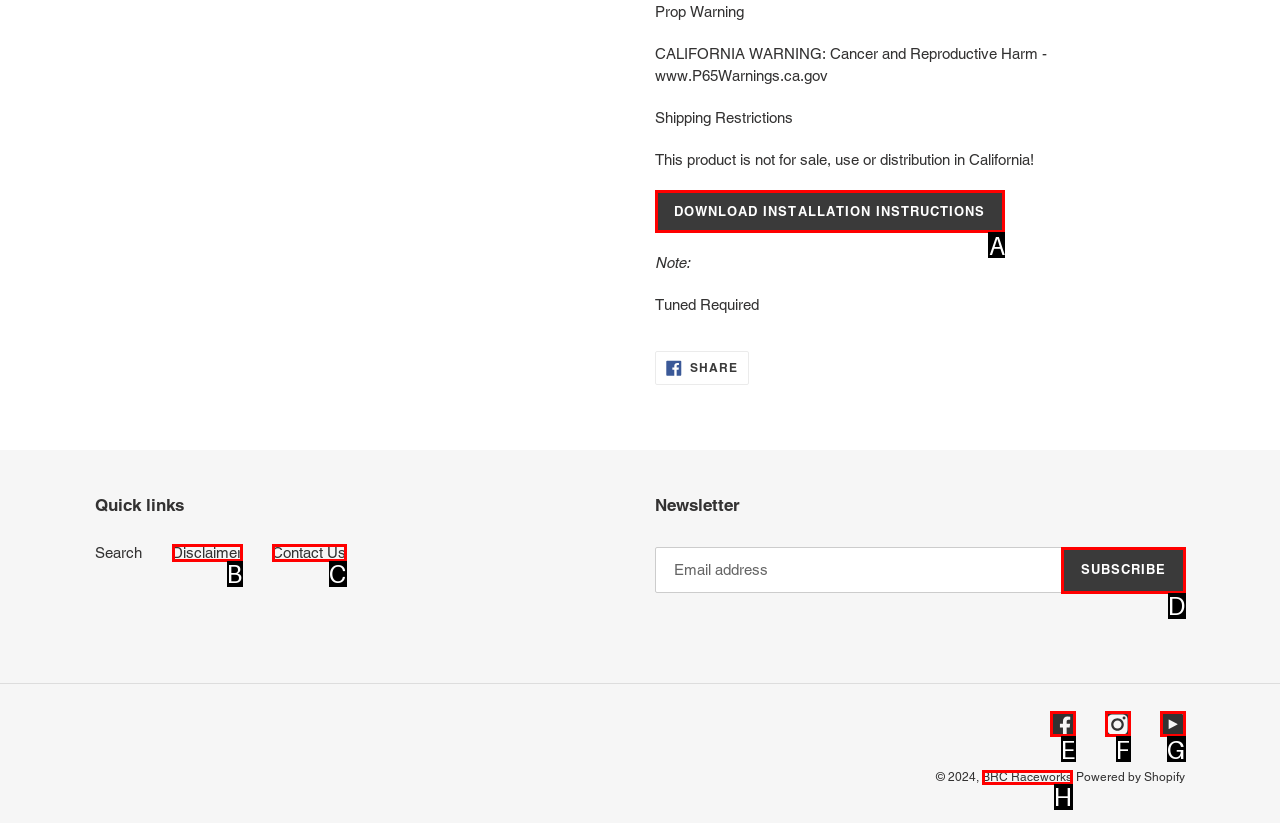Determine the letter of the UI element that will complete the task: Download installation instructions
Reply with the corresponding letter.

A